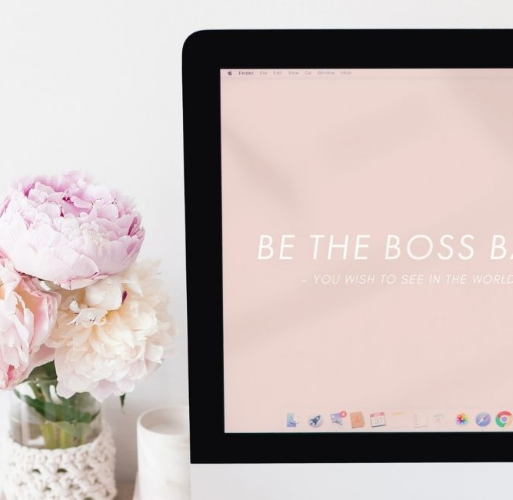Answer succinctly with a single word or phrase:
What adds elegance to the environment?

Pastel-hued flowers